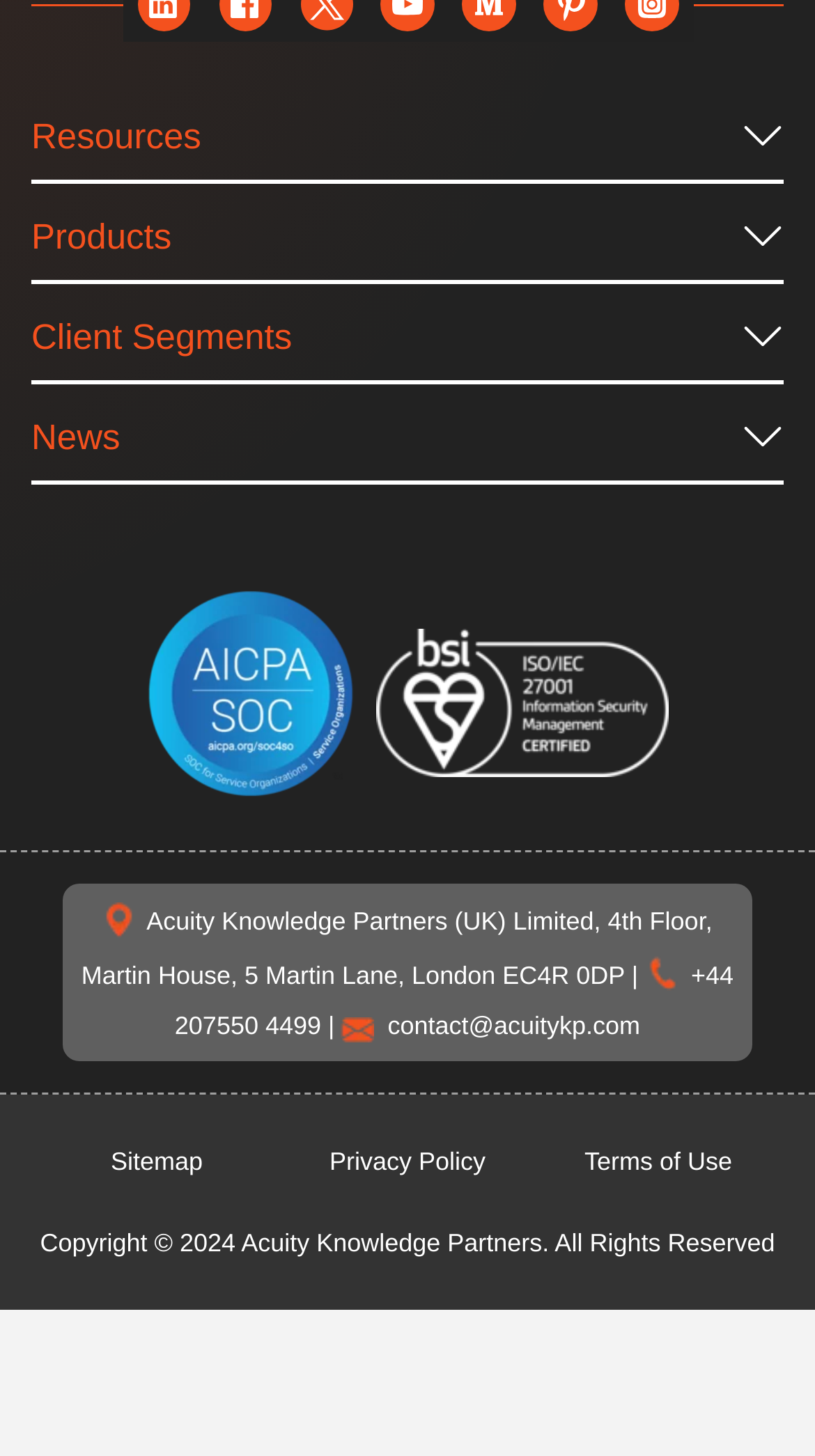What is the company's address?
Based on the image, give a one-word or short phrase answer.

4th Floor, Martin House, 5 Martin Lane, London EC4R 0DP